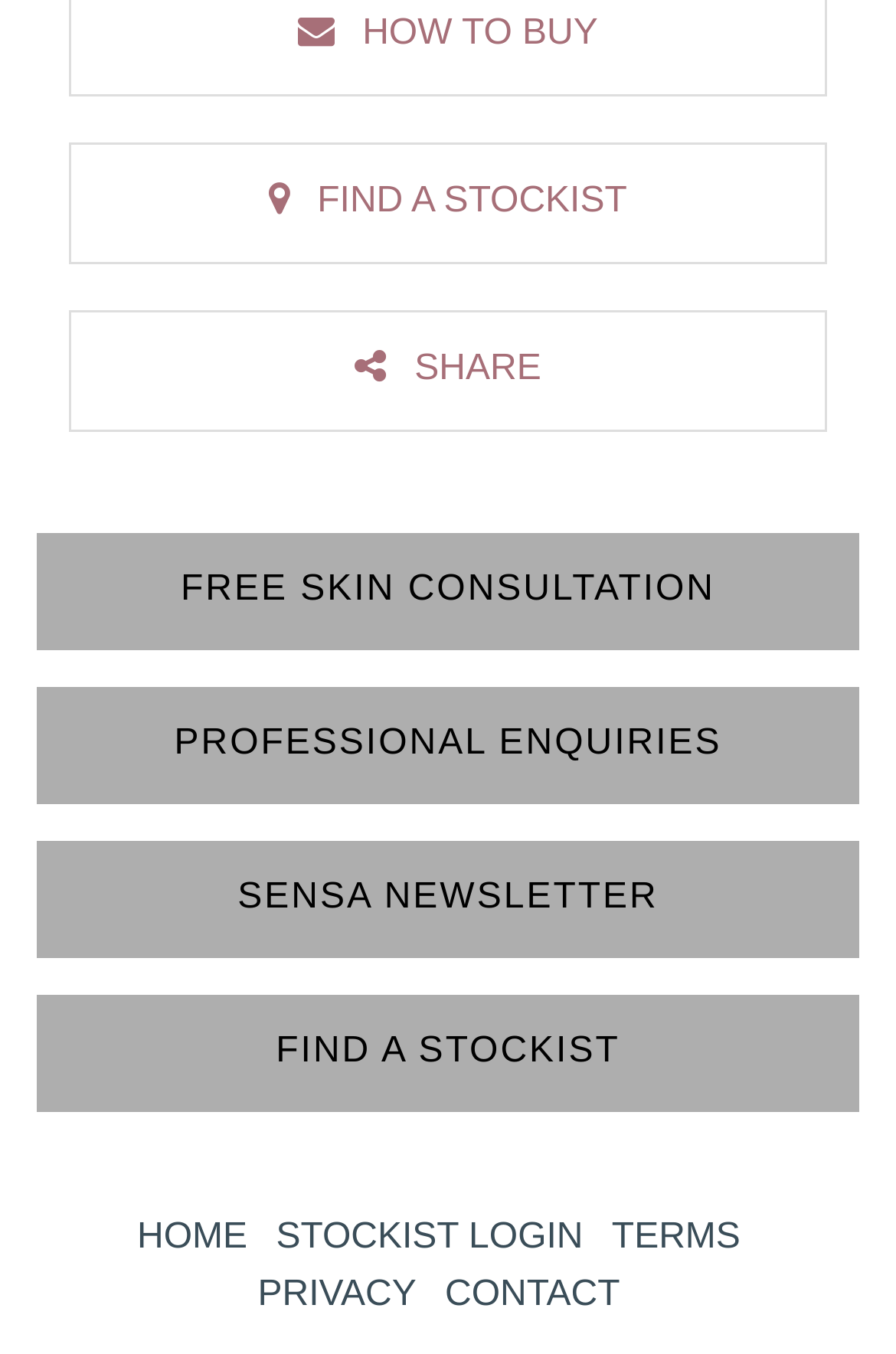Please specify the bounding box coordinates in the format (top-left x, top-left y, bottom-right x, bottom-right y), with all values as floating point numbers between 0 and 1. Identify the bounding box of the UI element described by: Sensa newsletter

[0.041, 0.621, 0.959, 0.707]